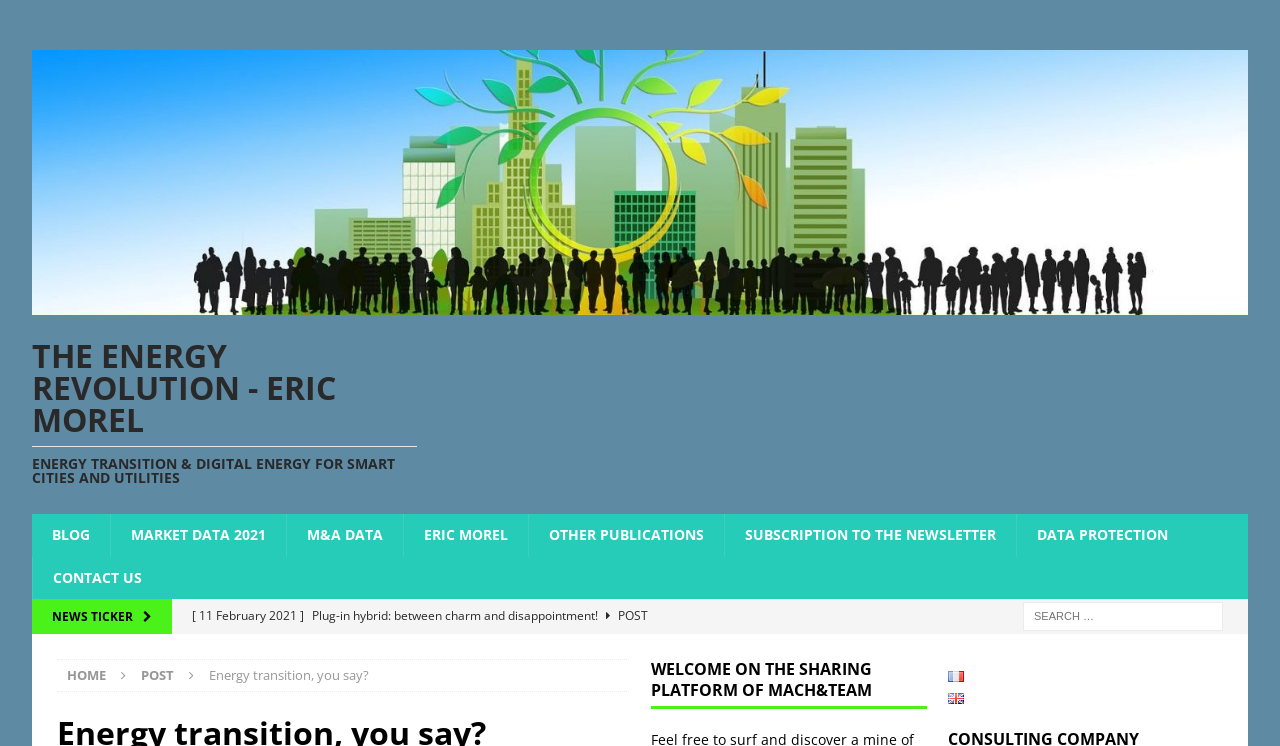Locate the bounding box coordinates of the element that needs to be clicked to carry out the instruction: "View the 'NEWS TICKER'". The coordinates should be given as four float numbers ranging from 0 to 1, i.e., [left, top, right, bottom].

[0.041, 0.815, 0.104, 0.838]